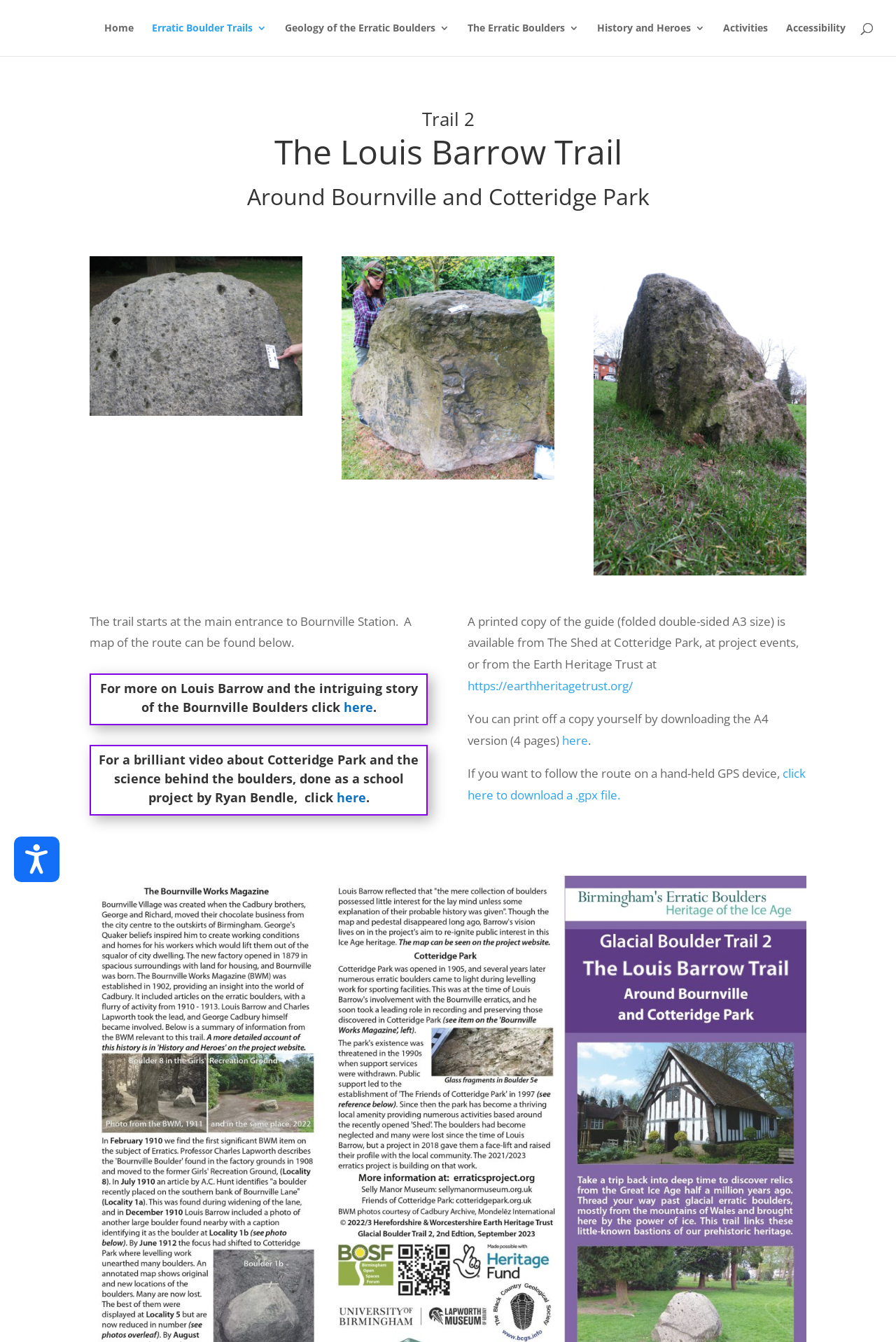Indicate the bounding box coordinates of the element that needs to be clicked to satisfy the following instruction: "Open accessibility options". The coordinates should be four float numbers between 0 and 1, i.e., [left, top, right, bottom].

[0.016, 0.623, 0.066, 0.657]